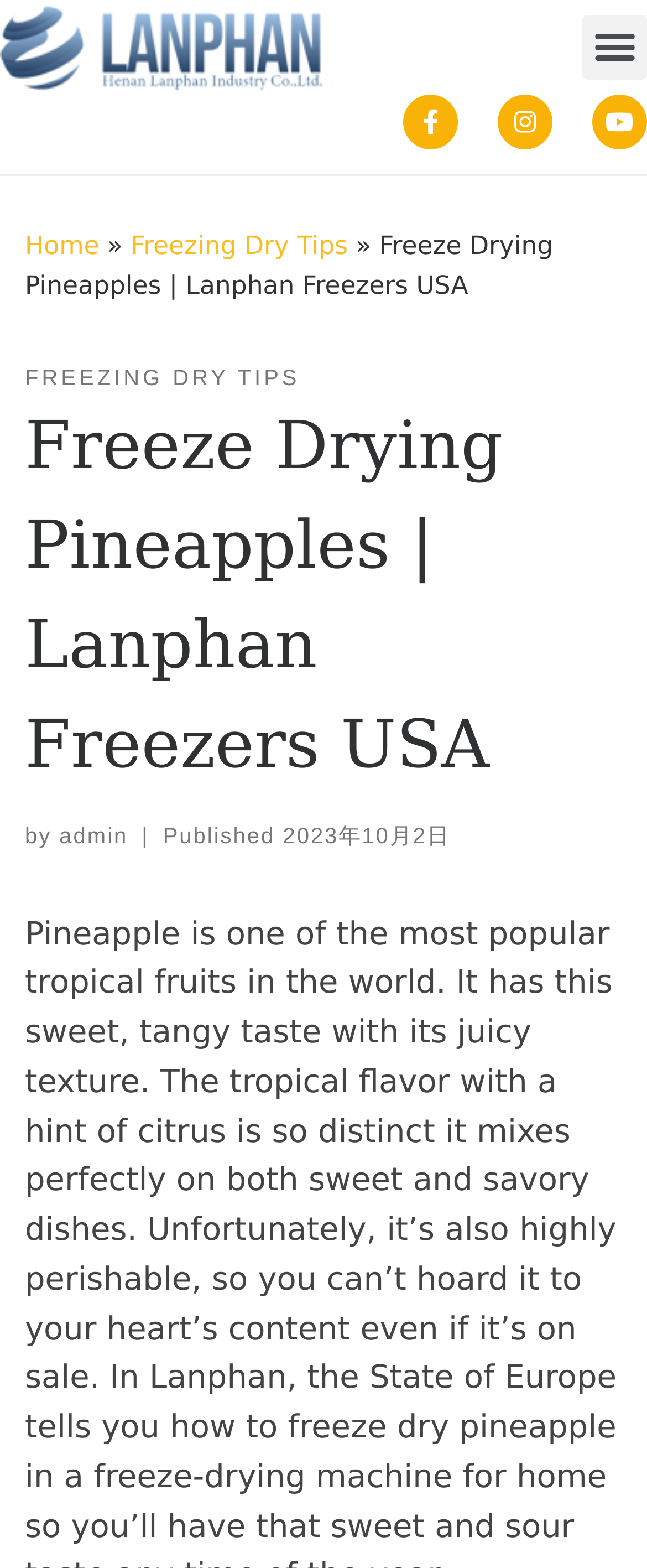Determine the bounding box coordinates for the clickable element required to fulfill the instruction: "Go to the Home page". Provide the coordinates as four float numbers between 0 and 1, i.e., [left, top, right, bottom].

[0.038, 0.147, 0.153, 0.166]